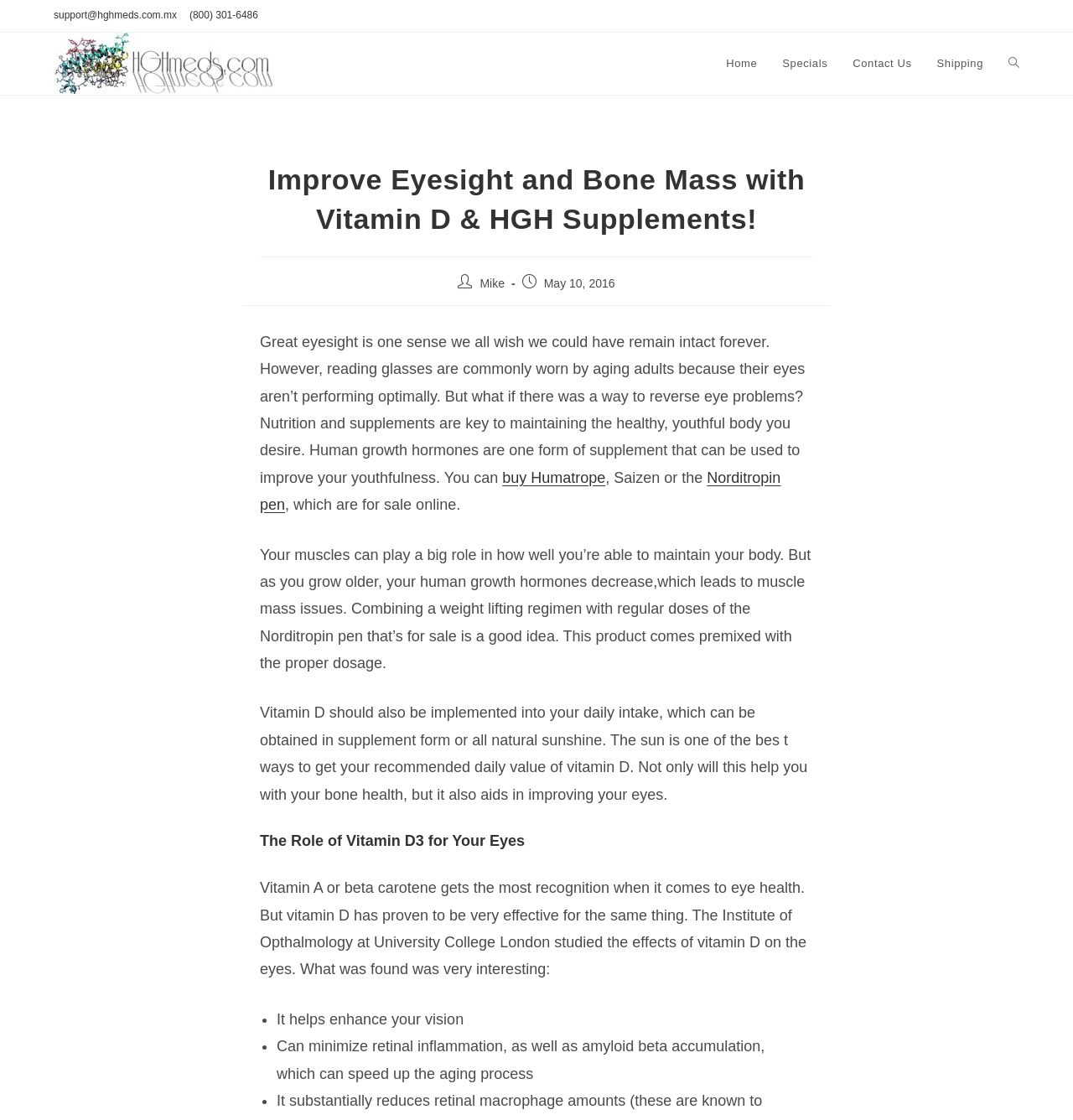Determine the main heading text of the webpage.

Improve Eyesight and Bone Mass with Vitamin D & HGH Supplements!